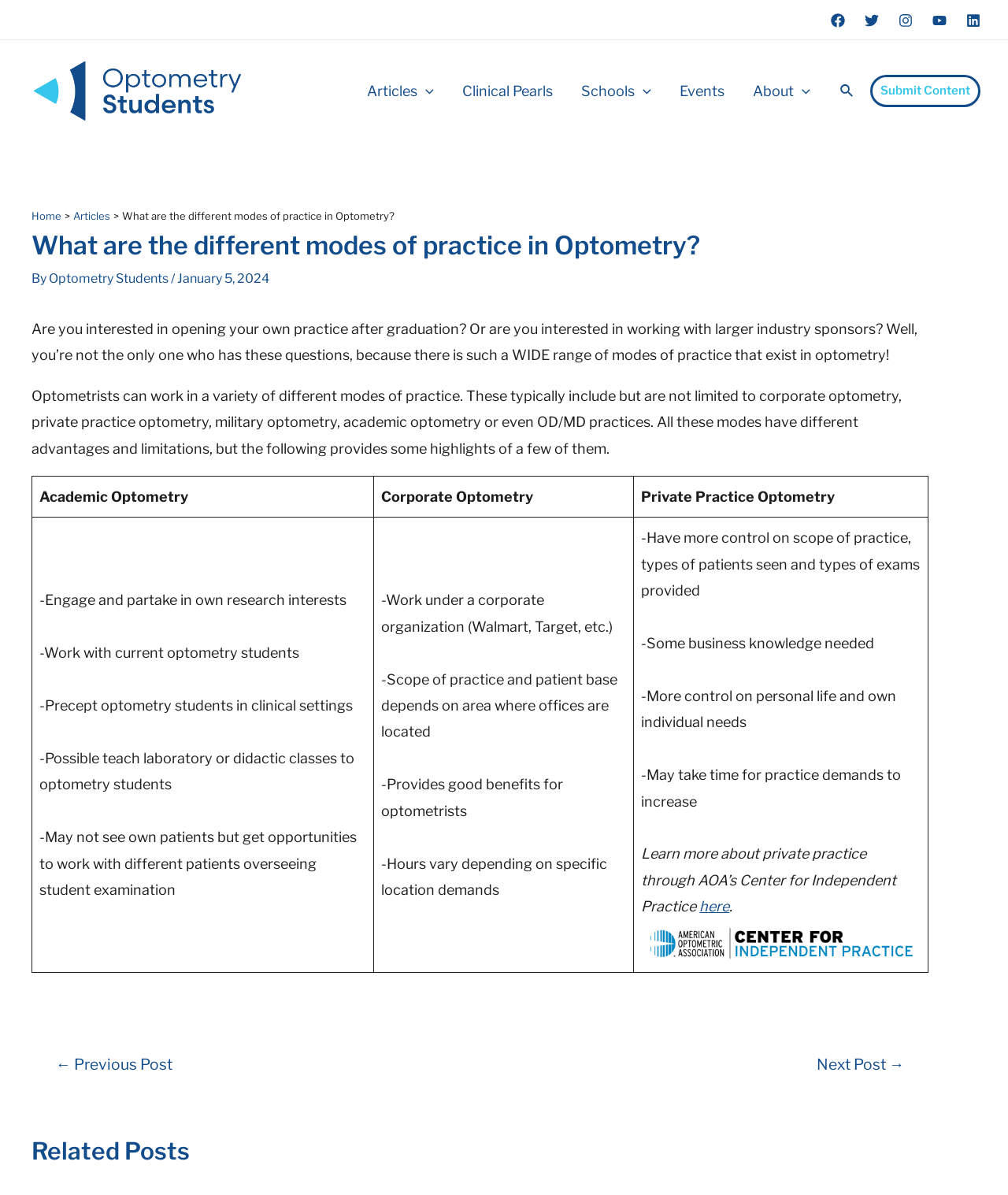Utilize the information from the image to answer the question in detail:
What is the benefit of working in corporate optometry?

According to the table in the article, one of the benefits of working in corporate optometry is that it provides good benefits for optometrists. This is mentioned in the scope of practice and patient base section of the corporate optometry column.